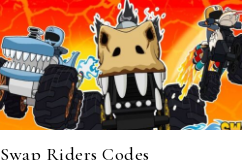What is written at the bottom of the image?
Based on the screenshot, give a detailed explanation to answer the question.

At the bottom of the image, the text 'Swap Riders Codes' is clearly visible, inviting players to explore various codes that can enhance their gaming experience, providing an additional layer of engagement and excitement for fans of animated racing games.